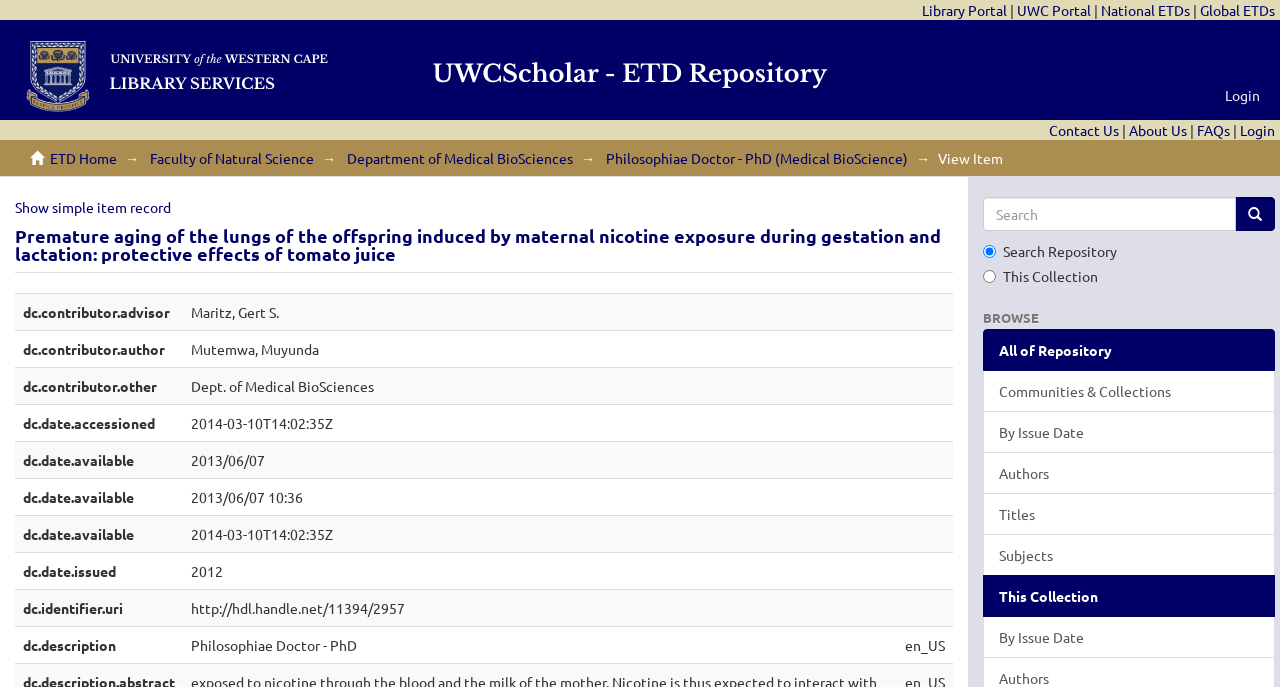Determine the bounding box coordinates of the area to click in order to meet this instruction: "Go to the 'Faculty of Natural Science' page".

[0.117, 0.217, 0.245, 0.243]